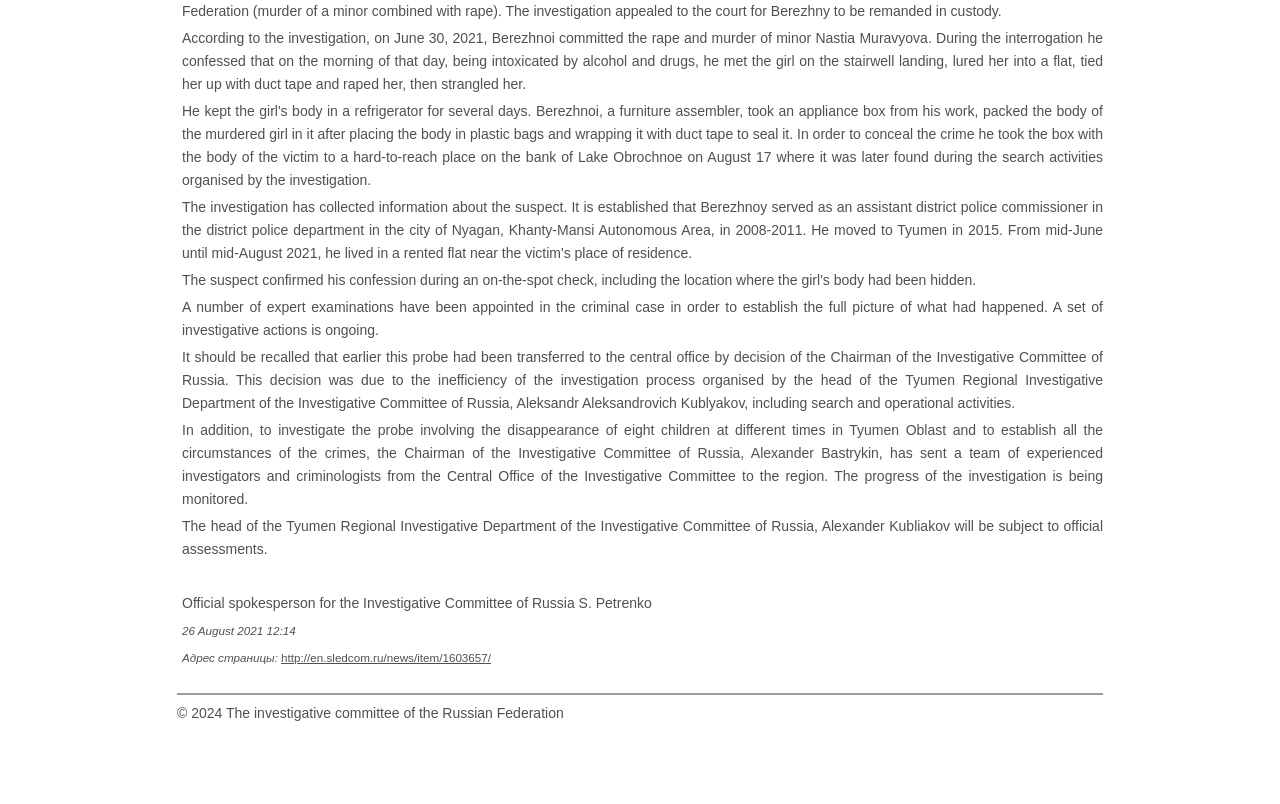Identify the bounding box coordinates of the HTML element based on this description: "http://en.sledcom.ru/news/item/1603657/".

[0.22, 0.81, 0.384, 0.826]